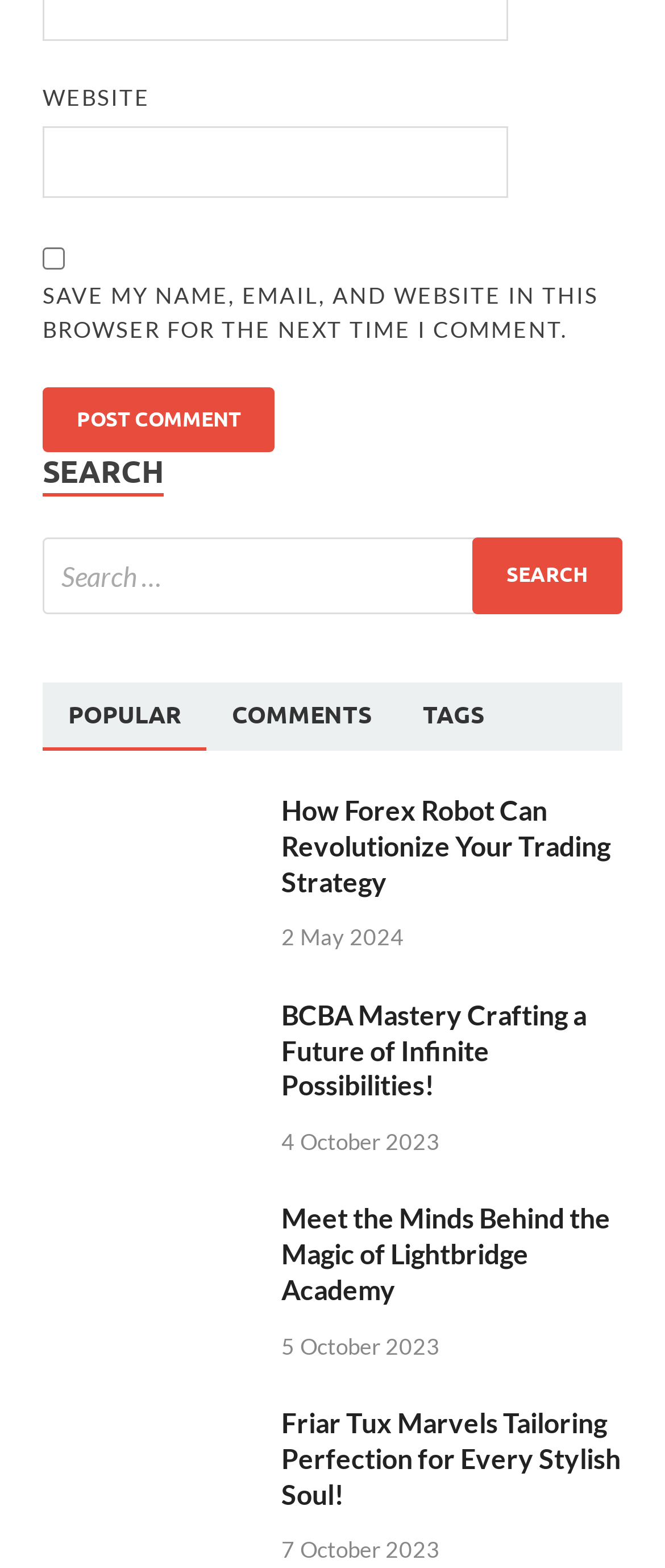Find the bounding box coordinates for the element described here: "Popular".

[0.064, 0.435, 0.31, 0.479]